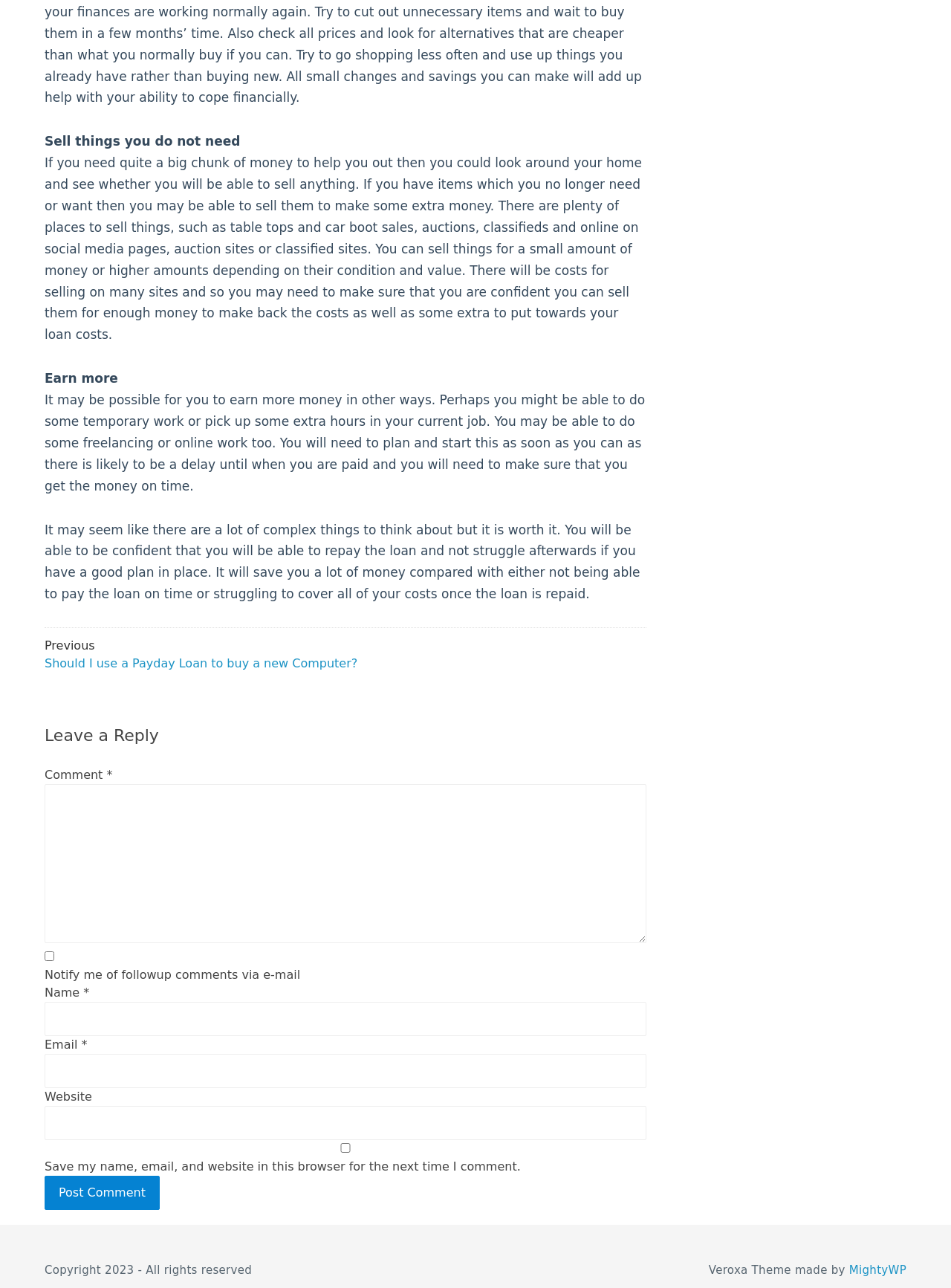What is the main topic of this webpage?
Please give a detailed answer to the question using the information shown in the image.

The main topic of this webpage is about loan repayment, as it discusses ways to earn more money and sell unwanted items to repay loans.